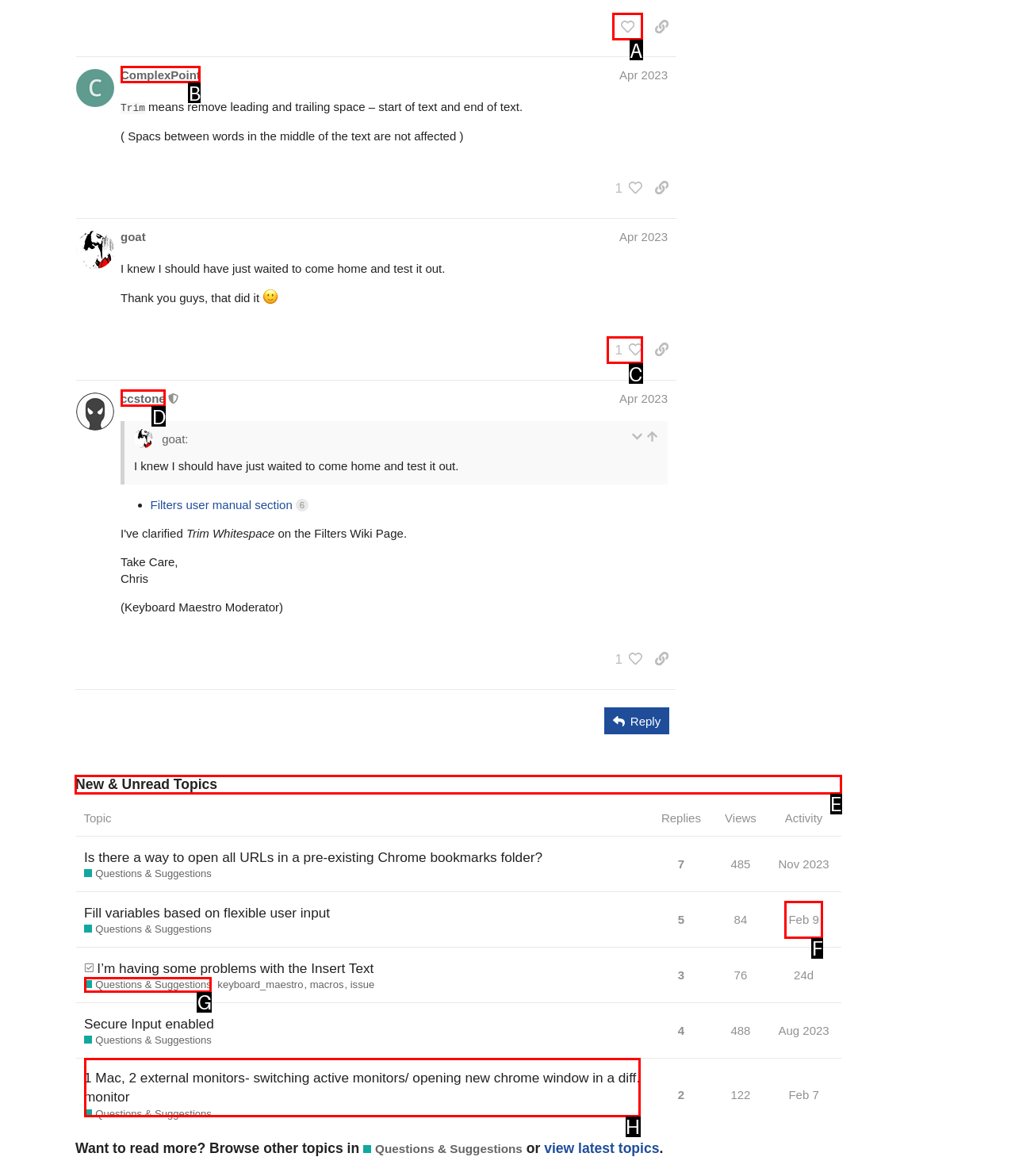Which HTML element should be clicked to perform the following task: view new and unread topics
Reply with the letter of the appropriate option.

E